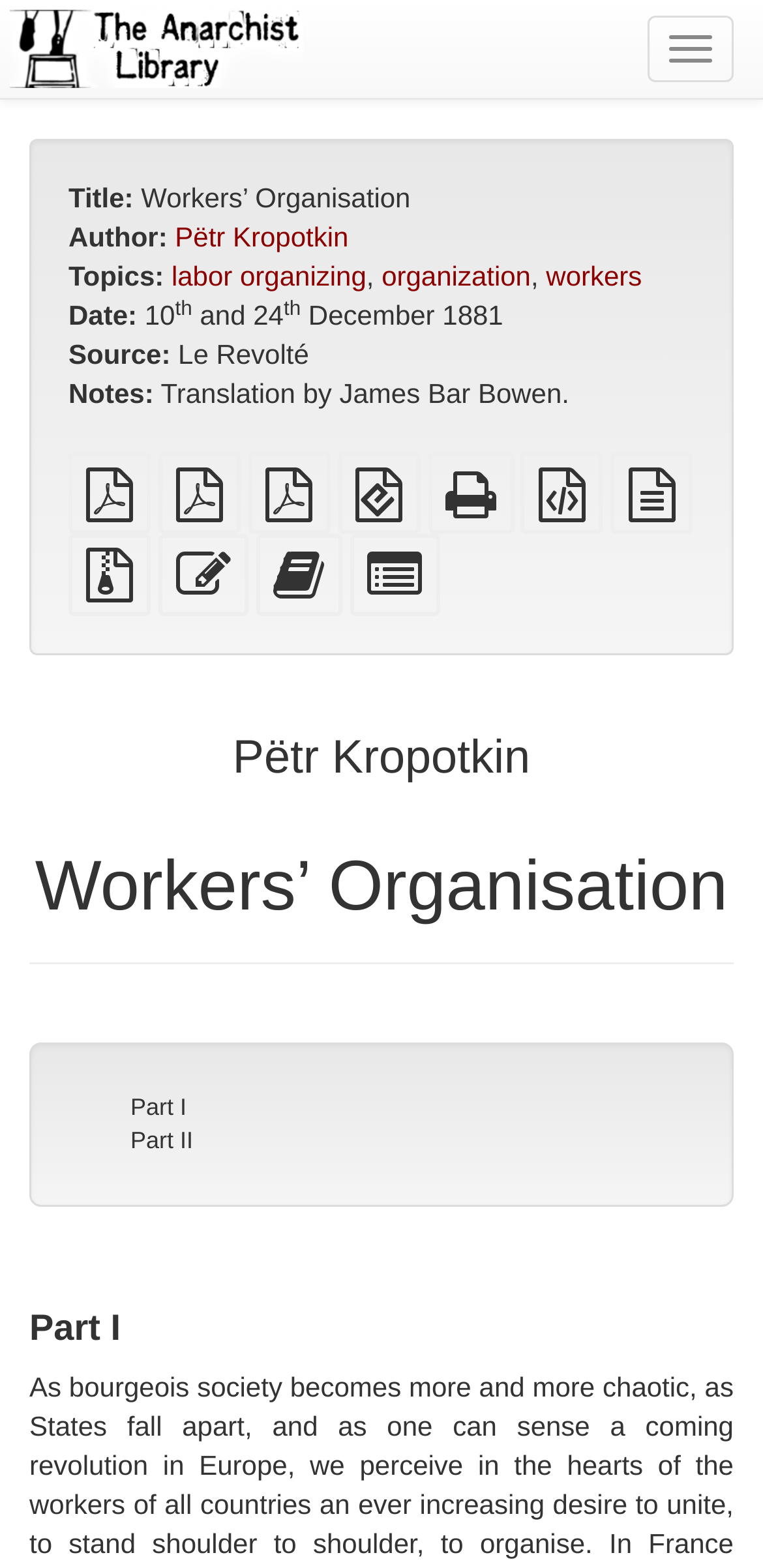Generate a thorough caption that explains the contents of the webpage.

The webpage is about Pëtr Kropotkin's "Workers’ Organisation" with a focus on the dates 10th and 24th December 1881. At the top right corner, there is a button to toggle navigation. On the top left, there is a link to "The Anarchist Library" accompanied by an image with the same name.

Below the image, there is a section with title, author, topics, and date information. The title is "Workers’ Organisation", the author is Pëtr Kropotkin, and the topics are labor organizing, organization, and workers. The date is specified as 10th and 24th December 1881. 

Further down, there is a section with source information, noting that the text is from Le Revolté, and a translation by James Bar Bowen. 

The webpage also provides various links to download the text in different formats, such as plain PDF, A4 imposed PDF, Letter imposed PDF, EPUB, Standalone HTML, XeLaTeX source, and plain text source. Additionally, there are links to edit the text, add it to the bookbuilder, or select individual parts for the bookbuilder.

The main content of the webpage is divided into sections, with headings "Pëtr Kropotkin", "Workers’ Organisation", and "Part I". There are also links to "Part I" and "Part II" at the bottom of the page.